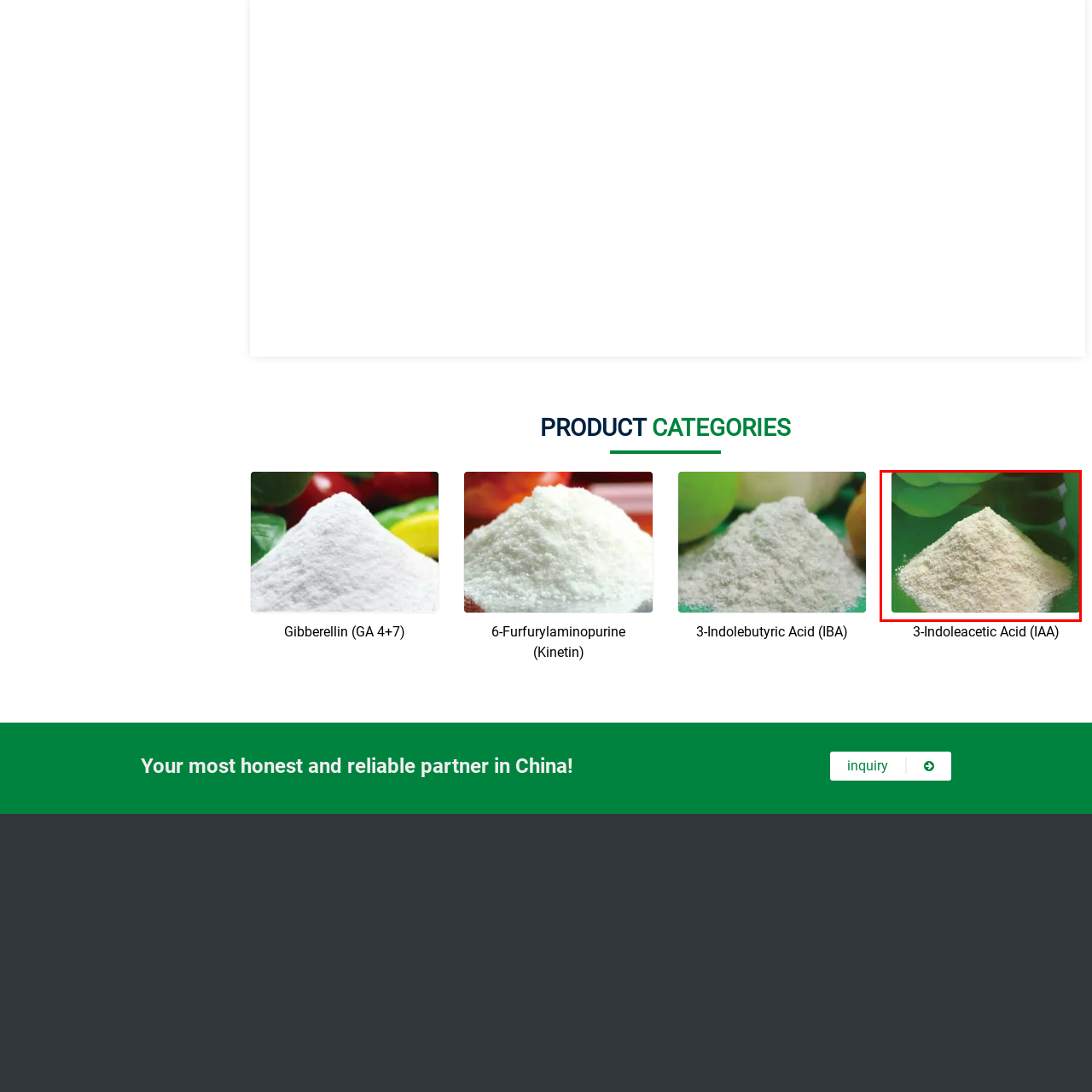Direct your gaze to the image circumscribed by the red boundary and deliver a thorough answer to the following question, drawing from the image's details: 
What is the connection between the green background and the powder?

The surrounding green elements suggest a connection to nature, emphasizing the powder's application in horticulture and agriculture, which implies that the green background is related to the powder's use in gardening and farming practices.